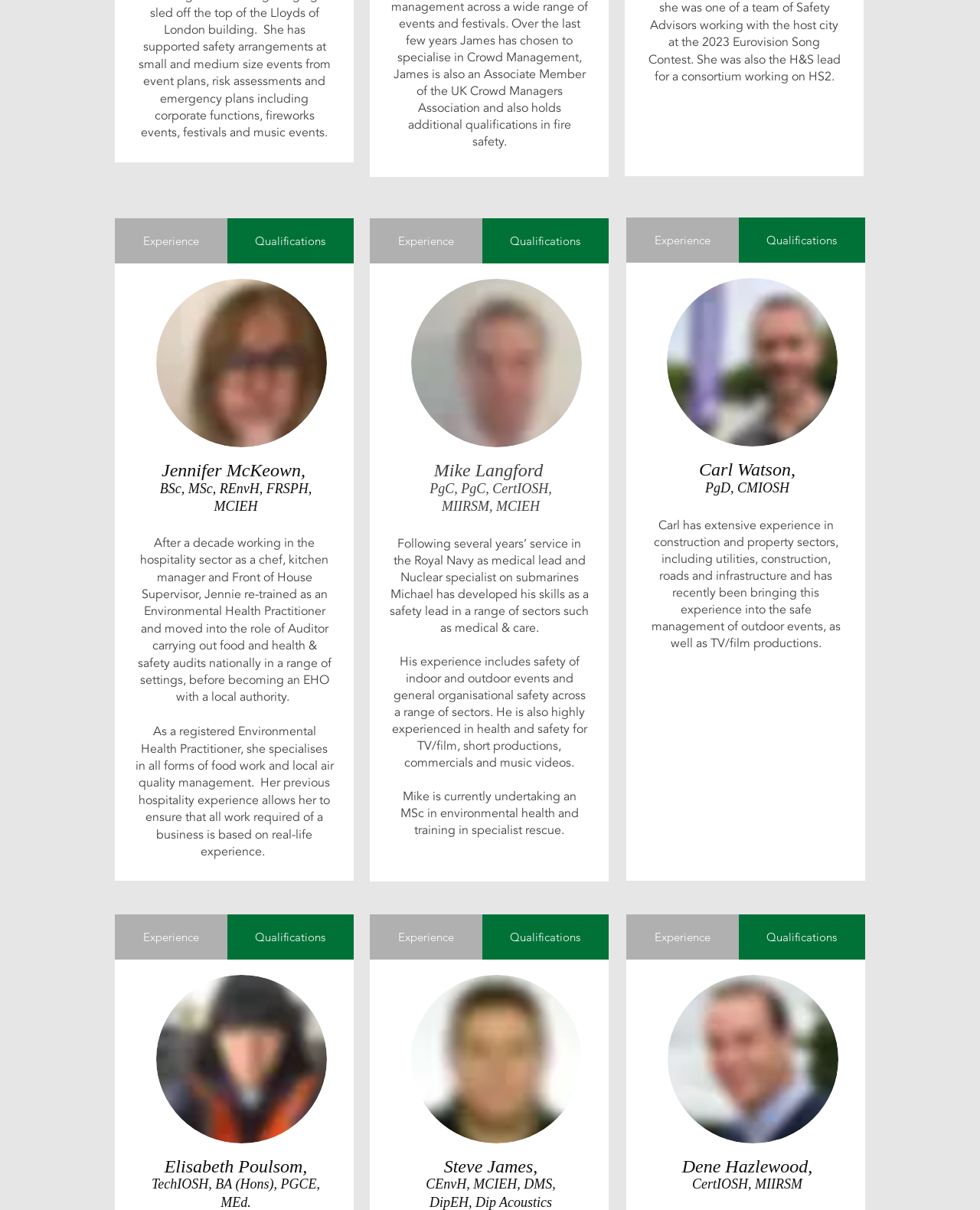What is the profession of Jennifer McKeown?
Answer the question with just one word or phrase using the image.

Environmental Health Practitioner